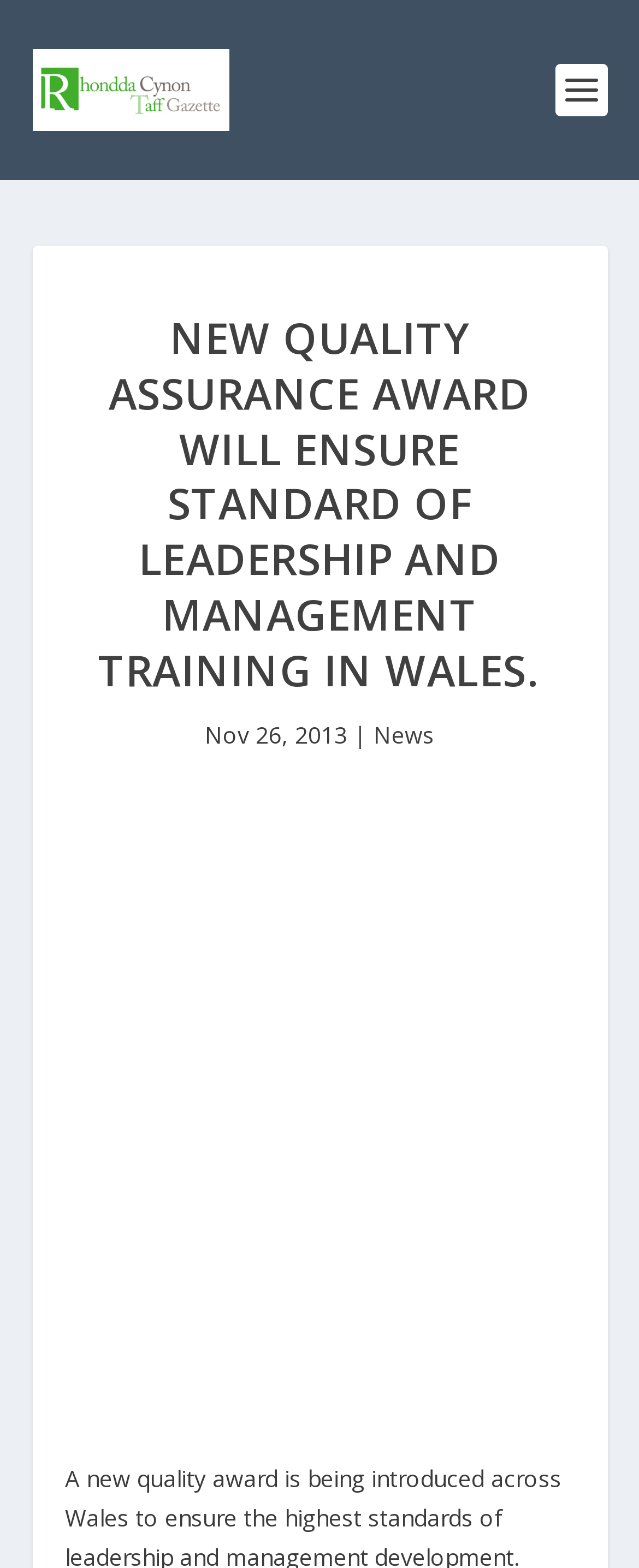What is the main topic of the news article?
Kindly offer a comprehensive and detailed response to the question.

The main topic of the news article can be inferred from the main heading, which mentions a 'NEW QUALITY ASSURANCE AWARD'.